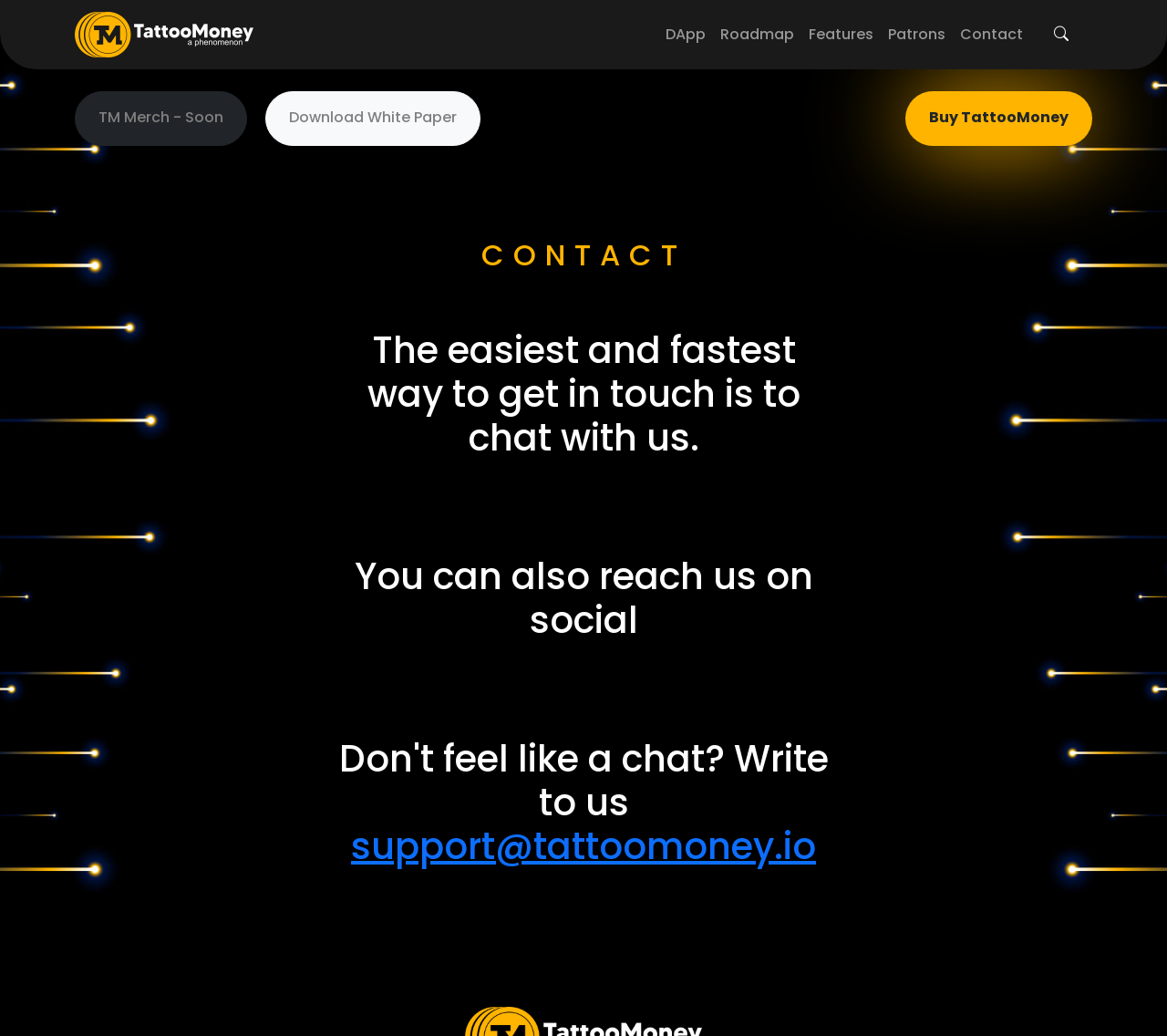Using the description "Features", locate and provide the bounding box of the UI element.

[0.687, 0.016, 0.755, 0.051]